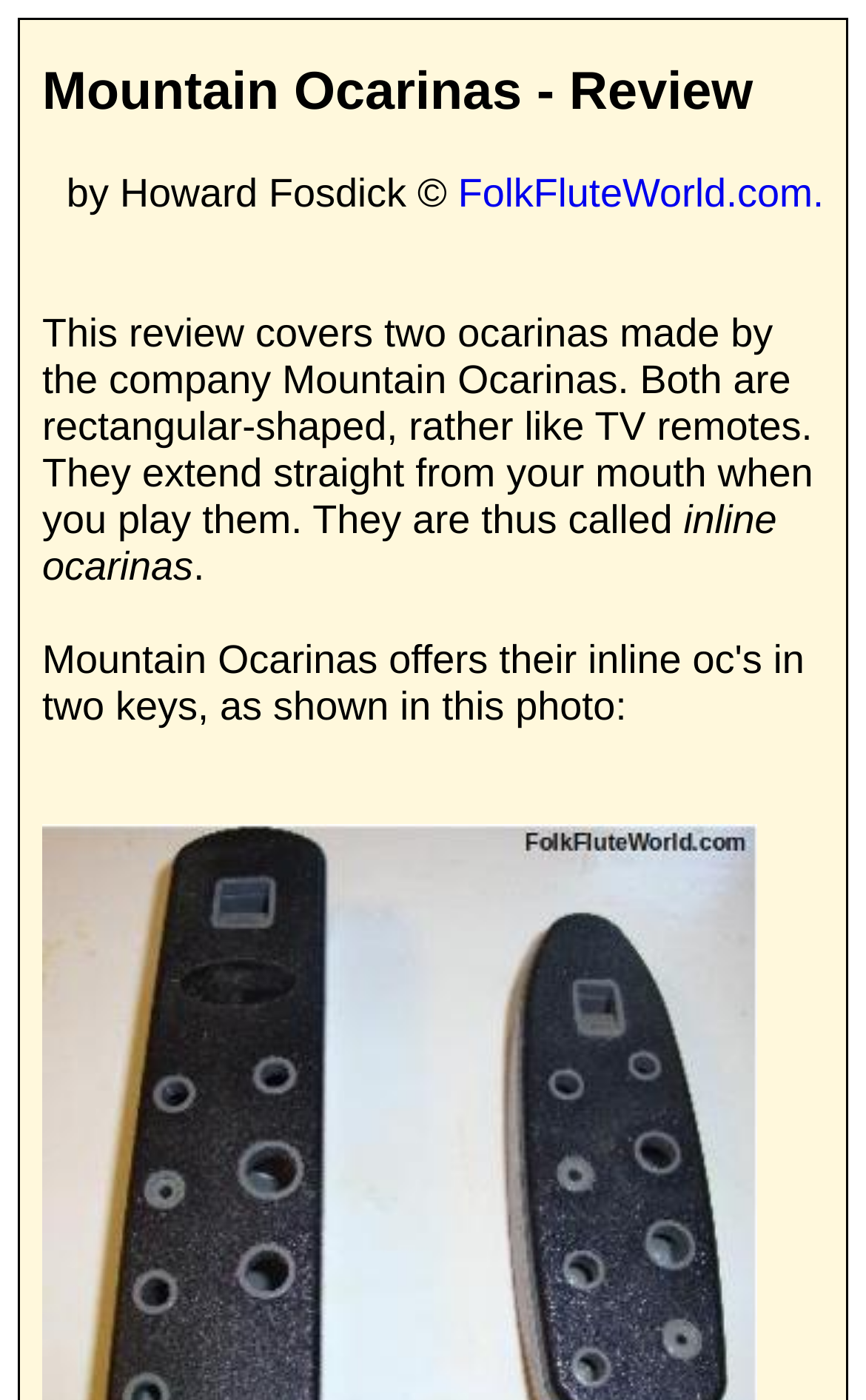Identify the bounding box for the given UI element using the description provided. Coordinates should be in the format (top-left x, top-left y, bottom-right x, bottom-right y) and must be between 0 and 1. Here is the description: FolkFluteWorld.com.

[0.529, 0.122, 0.951, 0.154]